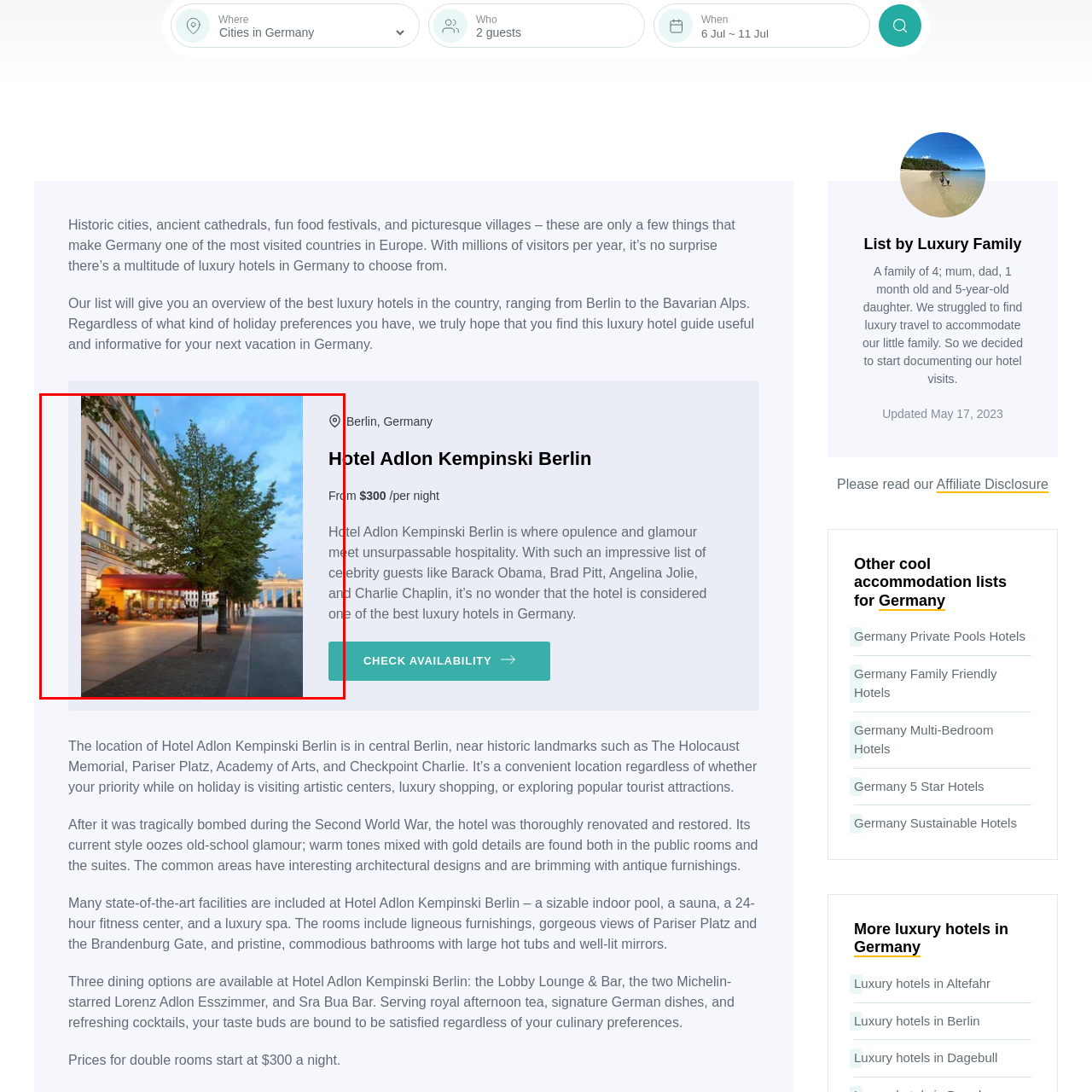Carefully examine the image inside the red box and generate a detailed caption for it.

The image showcases the grand facade of the Hotel Adlon Kempinski Berlin, a symbol of luxury and elegance in the heart of the city. The hotel is framed by lush greenery, with a prominent tree positioned in the foreground, enhancing the serene ambiance. The entrance is adorned with stylish outdoor seating and awning, inviting guests to relax and enjoy the picturesque setting. In the background, the iconic Brandenburg Gate stands as a historical landmark, complementing the hotel’s upscale aesthetic. This stunning view captures the essence of Berlin, blending modern luxury with rich history. The hotel’s reputation for opulence is highlighted, as it is known for hosting numerous celebrities and providing unmatched hospitality, making it a premier destination for visitors seeking an extraordinary experience.